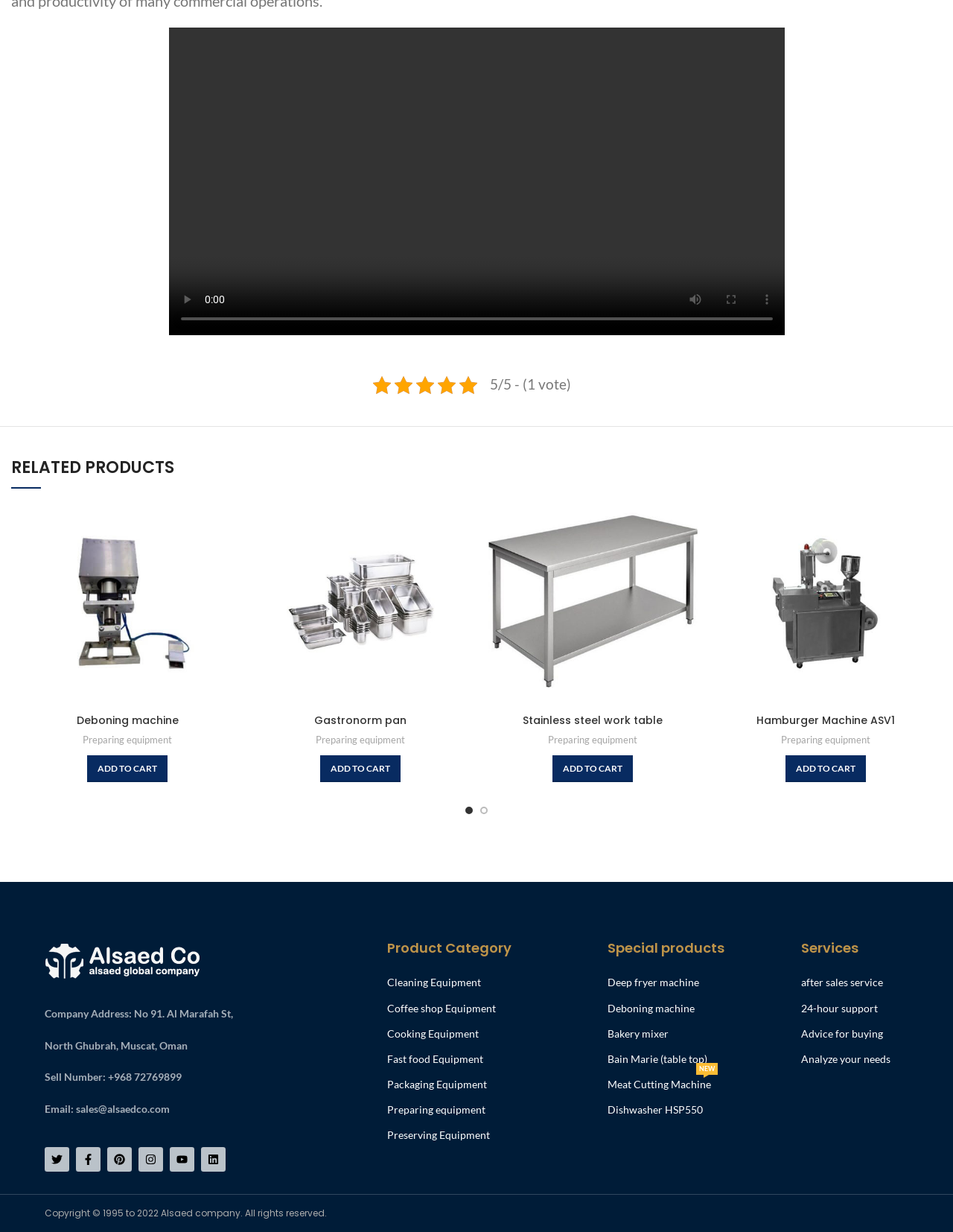Please find the bounding box coordinates of the element that you should click to achieve the following instruction: "Check the 'Recent Posts'". The coordinates should be presented as four float numbers between 0 and 1: [left, top, right, bottom].

None